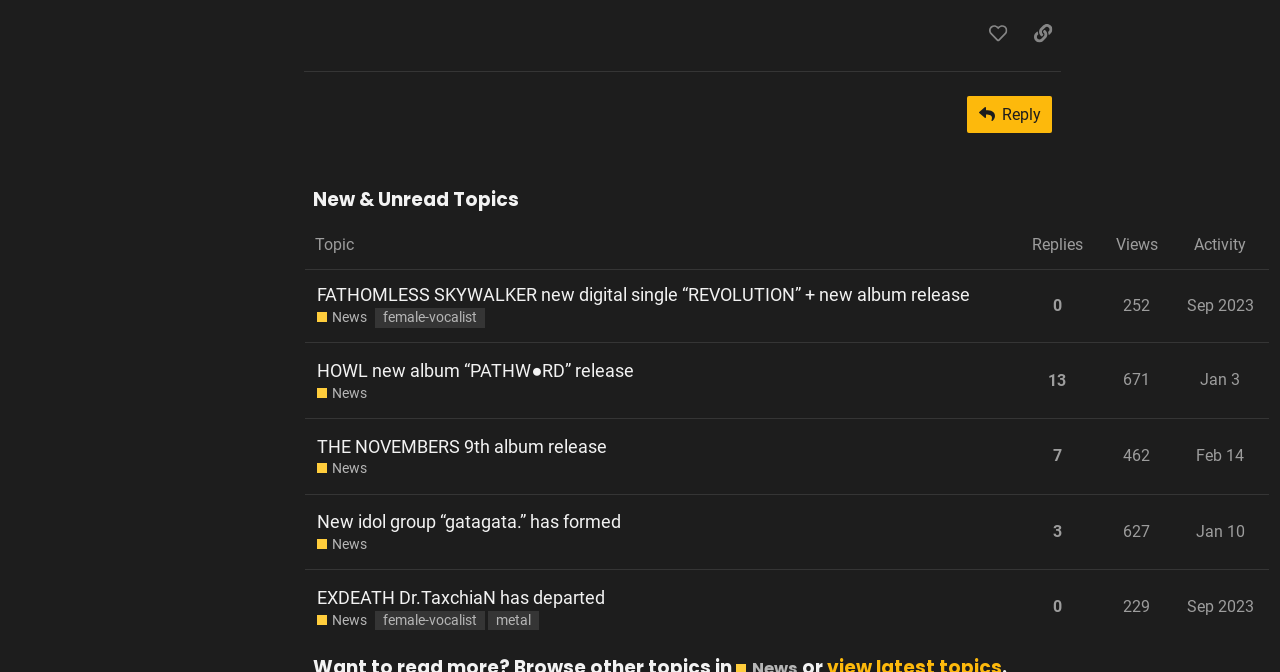Given the element description "title="like this post"", identify the bounding box of the corresponding UI element.

[0.765, 0.024, 0.795, 0.076]